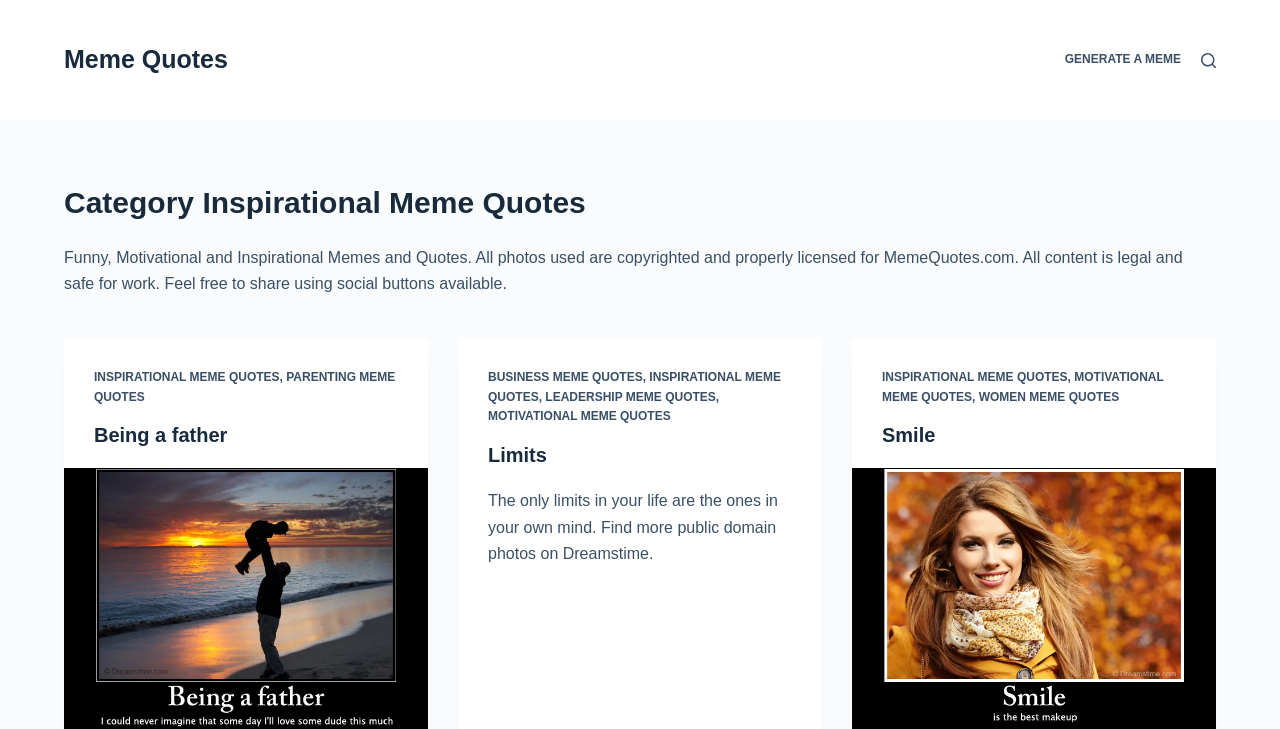Determine the bounding box coordinates of the element's region needed to click to follow the instruction: "Visit 'INSPIRATIONAL MEME QUOTES'". Provide these coordinates as four float numbers between 0 and 1, formatted as [left, top, right, bottom].

[0.073, 0.507, 0.218, 0.526]